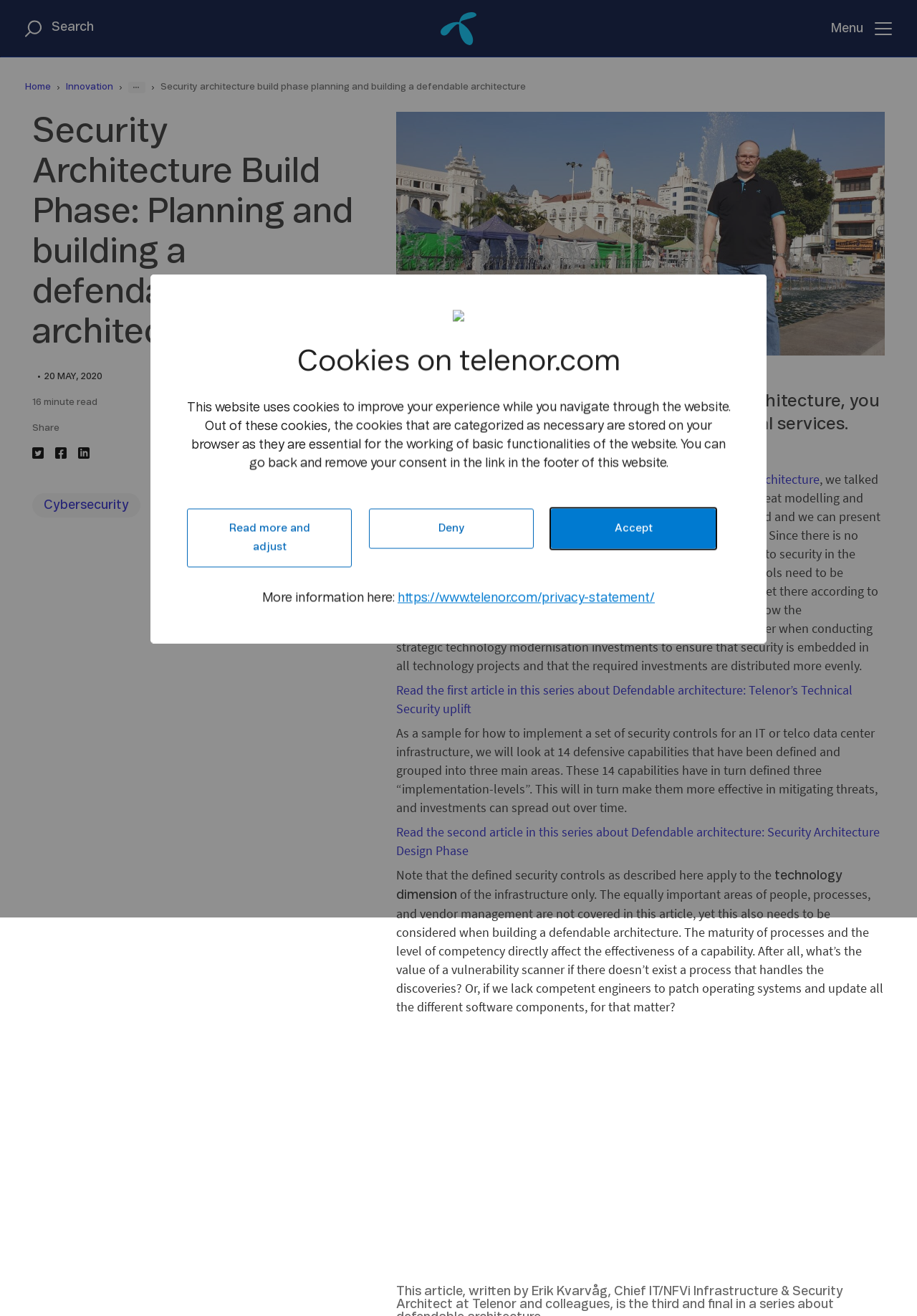Describe all the key features of the webpage in detail.

This webpage is about the Security Architecture Build Phase, specifically planning and building a defendable architecture, as indicated by the title. At the top left corner, there is a small image, followed by a textbox and a link with an image. On the top right corner, there is a button labeled "Menu" with an image, which has a dropdown menu with links to "Home", "Innovation", and other options.

Below the top section, there is a horizontal separator line. The main content area has a heading that repeats the title, followed by a time stamp "20 MAY, 2020" and a text indicating a 16-minute read. There are social media sharing links, including Twitter, Facebook, and LinkedIn, each with an image.

The main article content starts with a brief introduction, followed by a long paragraph discussing the implementation of security controls in a staged manner. The text is divided into sections, with links to other related articles. There are also images scattered throughout the article.

At the bottom of the page, there is a section about cookies on the Telenor website, with a heading, a paragraph of text, and three buttons: "Read more and adjust", "Deny", and "Accept". There is also a link to the Telenor privacy statement.